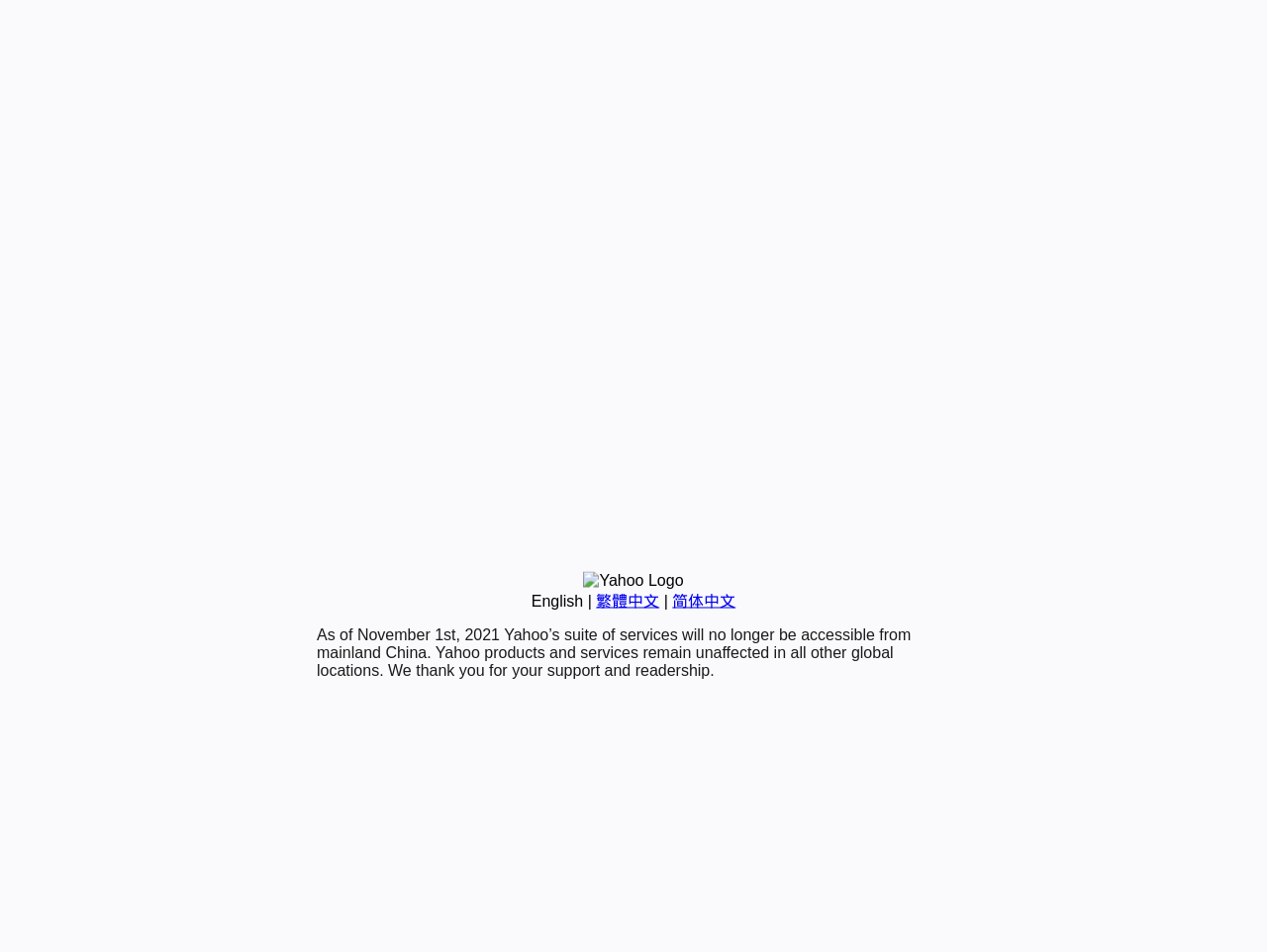Find the bounding box of the web element that fits this description: "繁體中文".

[0.47, 0.622, 0.52, 0.64]